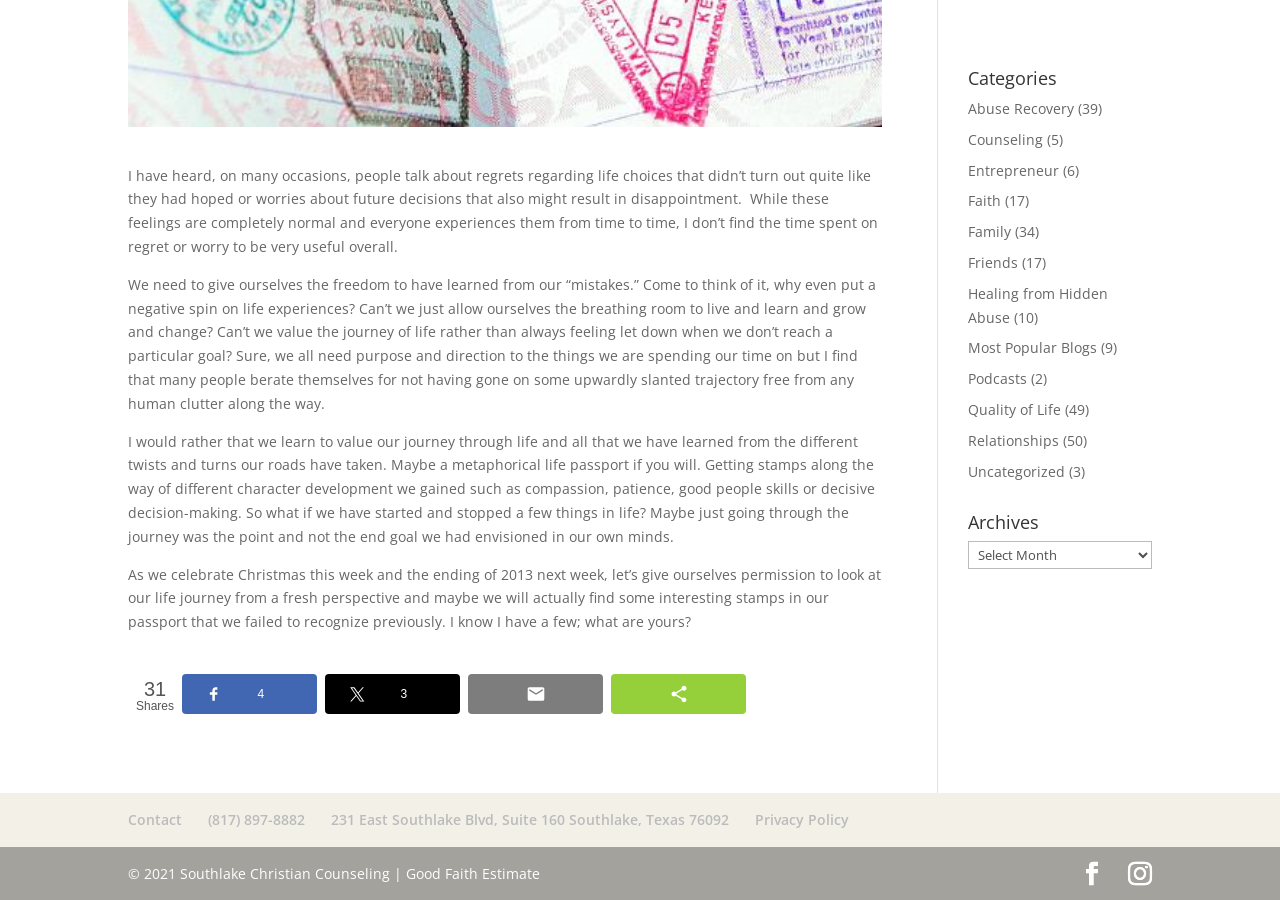Identify the bounding box for the UI element described as: "(817) 897-8882". The coordinates should be four float numbers between 0 and 1, i.e., [left, top, right, bottom].

[0.162, 0.9, 0.238, 0.921]